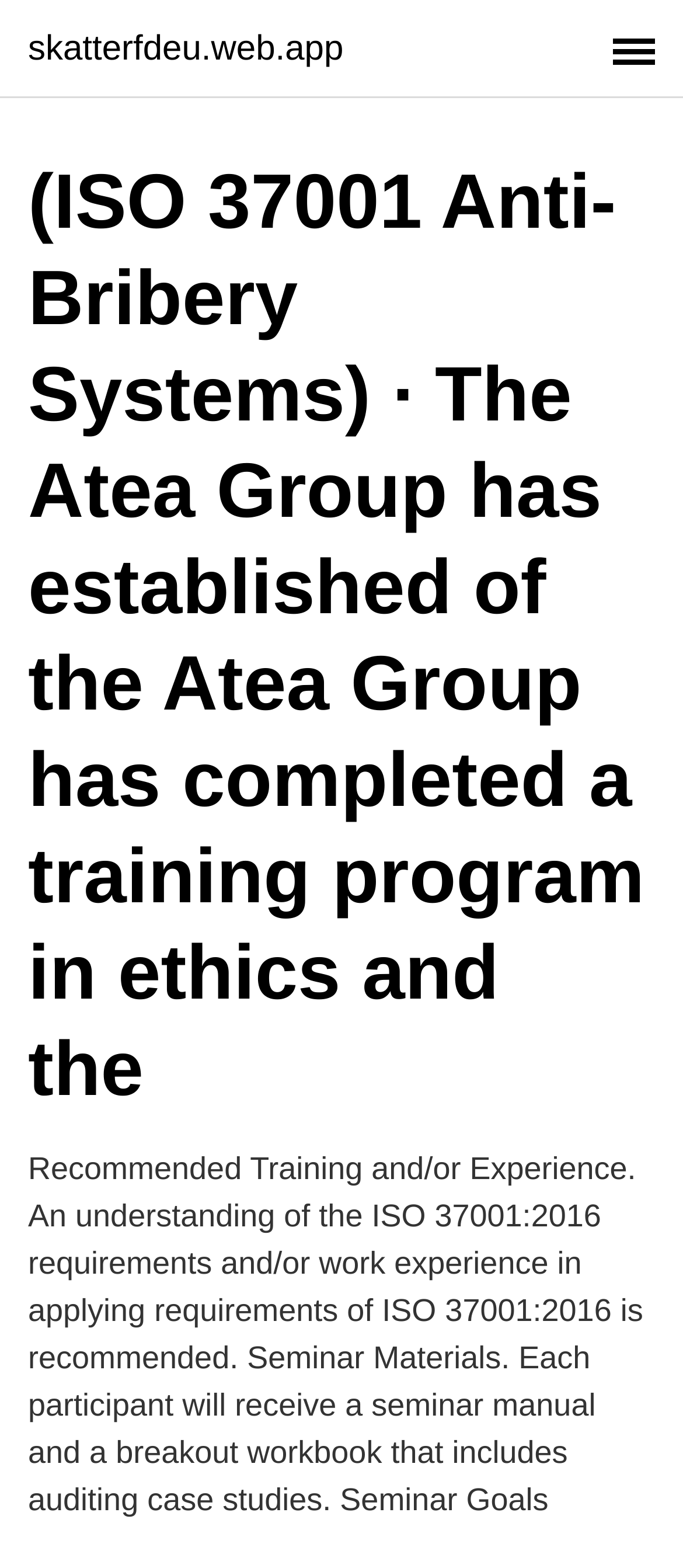Please determine the bounding box coordinates for the element with the description: "skatterfdeu.web.app".

[0.041, 0.02, 0.503, 0.042]